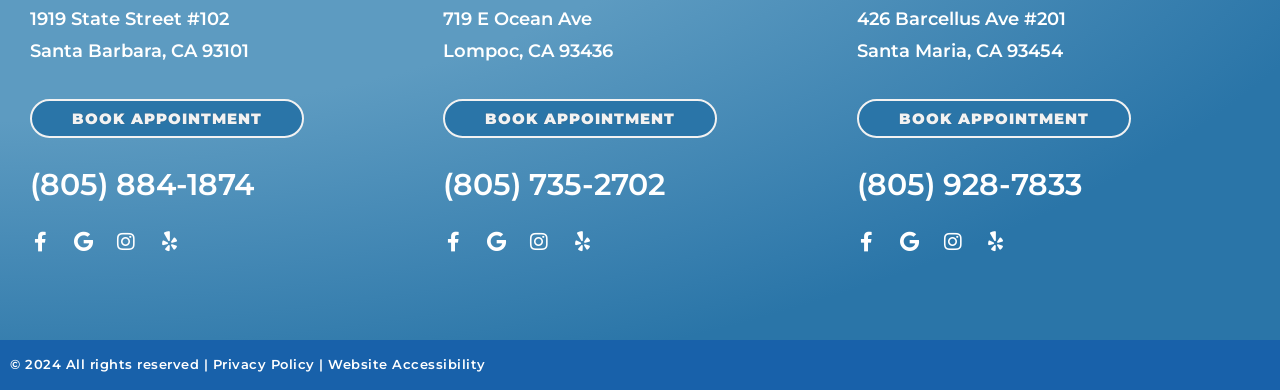Point out the bounding box coordinates of the section to click in order to follow this instruction: "Enter email address in the subscription textbox".

None